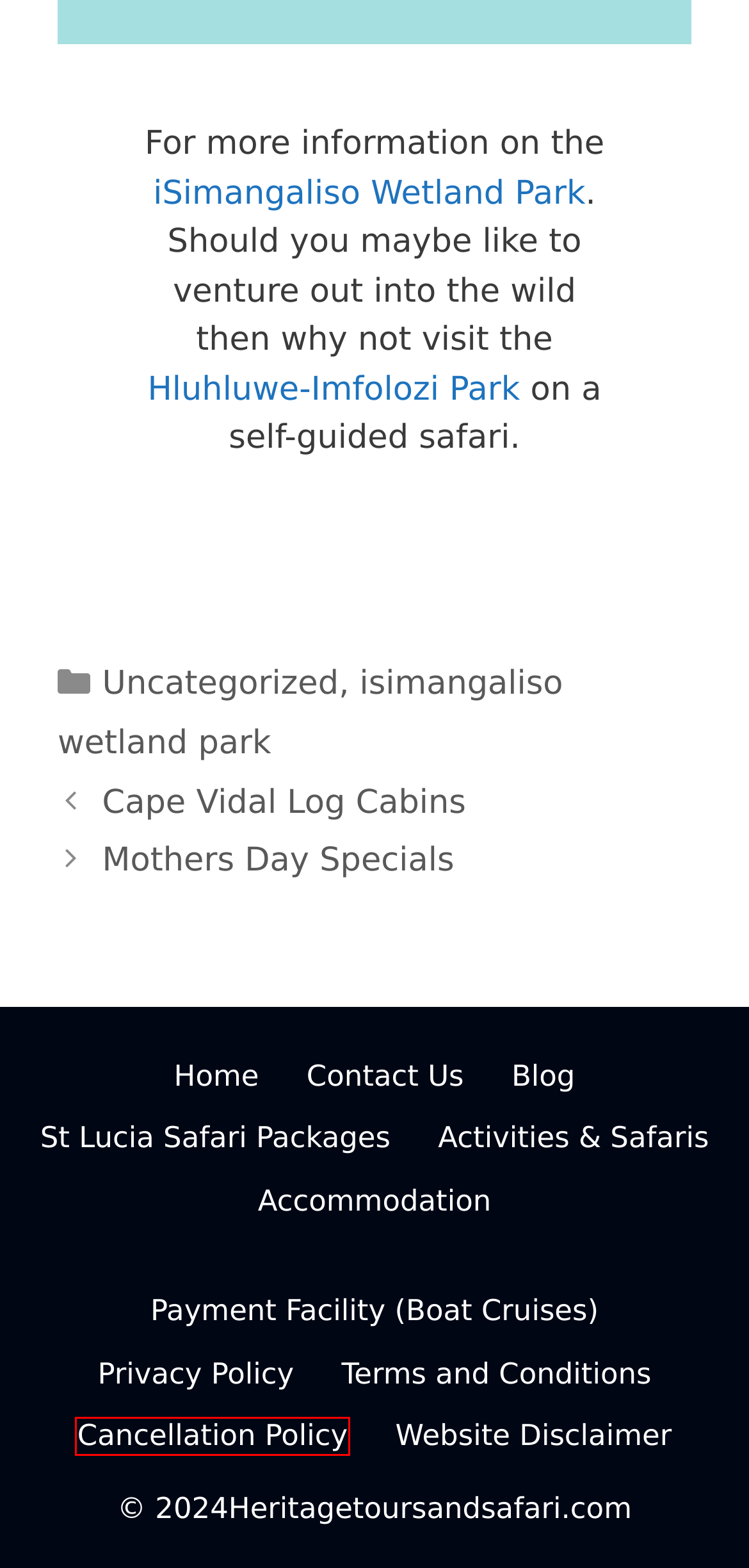Examine the webpage screenshot and identify the UI element enclosed in the red bounding box. Pick the webpage description that most accurately matches the new webpage after clicking the selected element. Here are the candidates:
A. The Glorious iSimangaliso Wetland Park 2023-24
B. Cancellation Policy - St Lucia South Africa
C. Mothers Day Specials - St Lucia South Africa
D. isimangaliso wetland park Archives - St Lucia South Africa
E. Payment Facility (Boat Cruises) - St Lucia South Africa
F. Website Disclaimer - St Lucia South Africa
G. Terms and Conditions - St Lucia South Africa
H. Contact Us - St Lucia South Africa

B